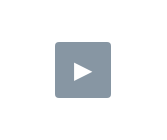What is in the center of the play button icon?
Based on the image content, provide your answer in one word or a short phrase.

Triangular play symbol